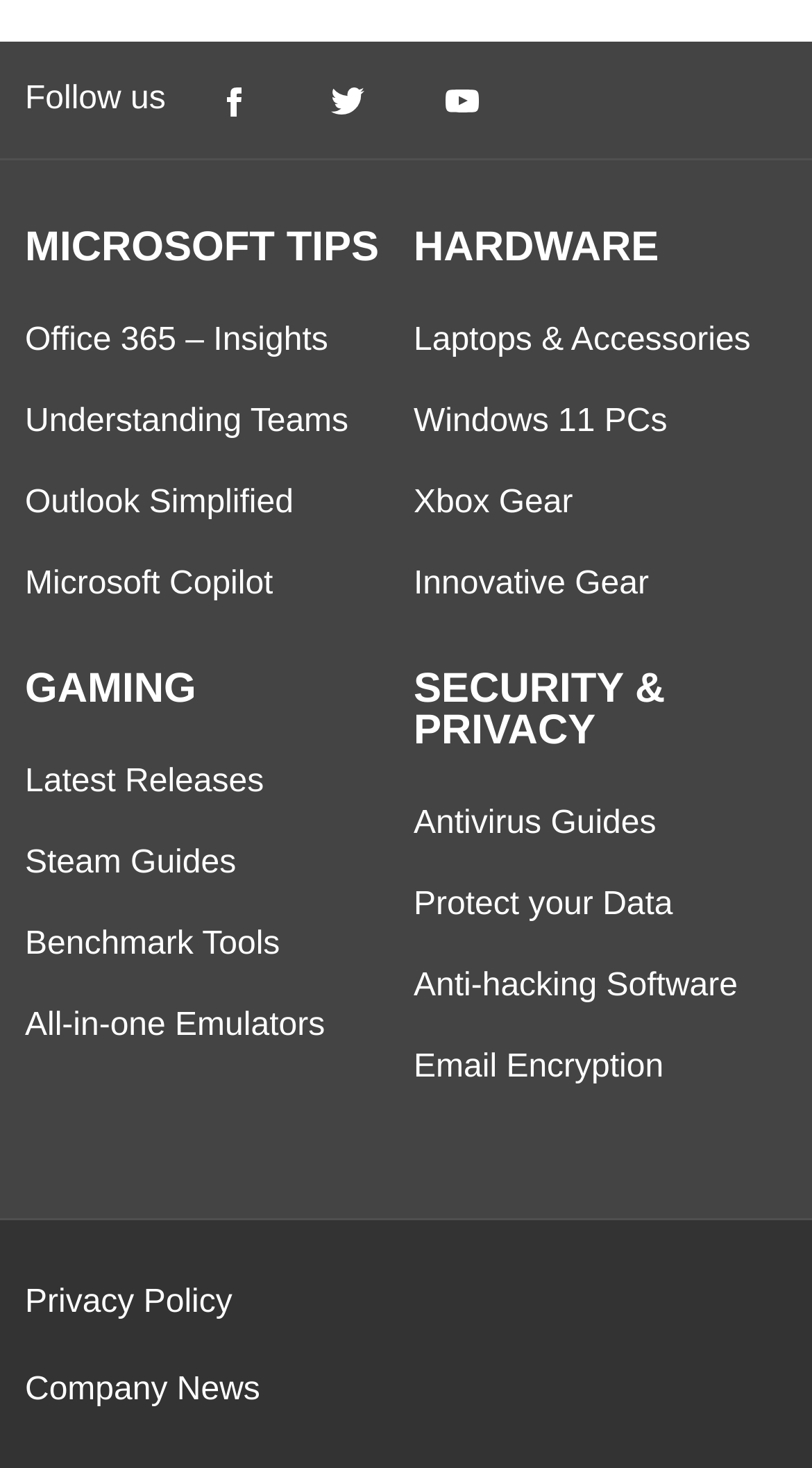Please indicate the bounding box coordinates for the clickable area to complete the following task: "Check the Privacy Policy". The coordinates should be specified as four float numbers between 0 and 1, i.e., [left, top, right, bottom].

[0.031, 0.875, 0.286, 0.899]